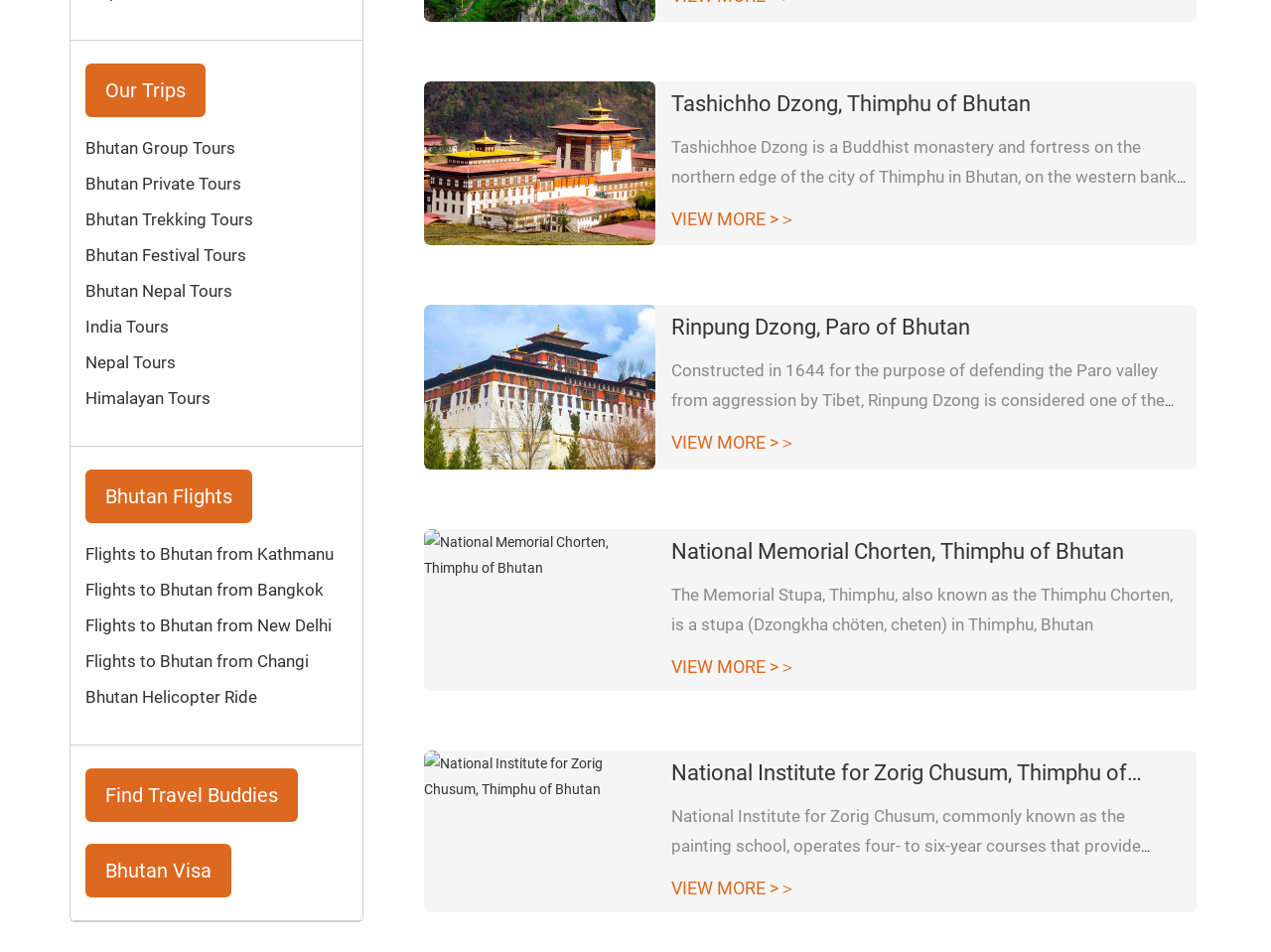Specify the bounding box coordinates of the area to click in order to execute this command: 'Find Travel Buddies'. The coordinates should consist of four float numbers ranging from 0 to 1, and should be formatted as [left, top, right, bottom].

[0.067, 0.829, 0.234, 0.846]